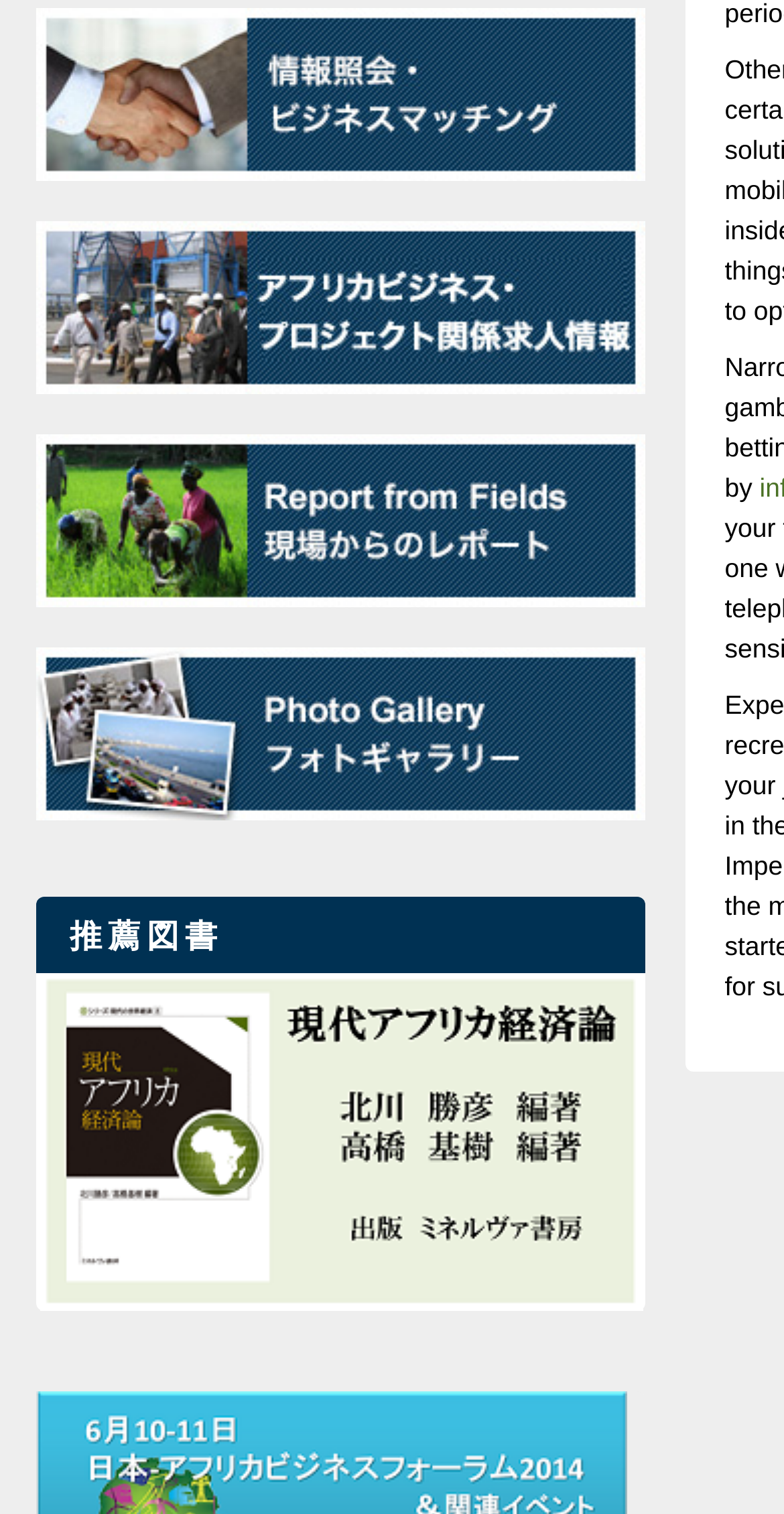What is the last link in the recommended books section?
Answer the question with a thorough and detailed explanation.

I looked at the links in the recommended books section and found that the last link has no text, which means it's an empty link.